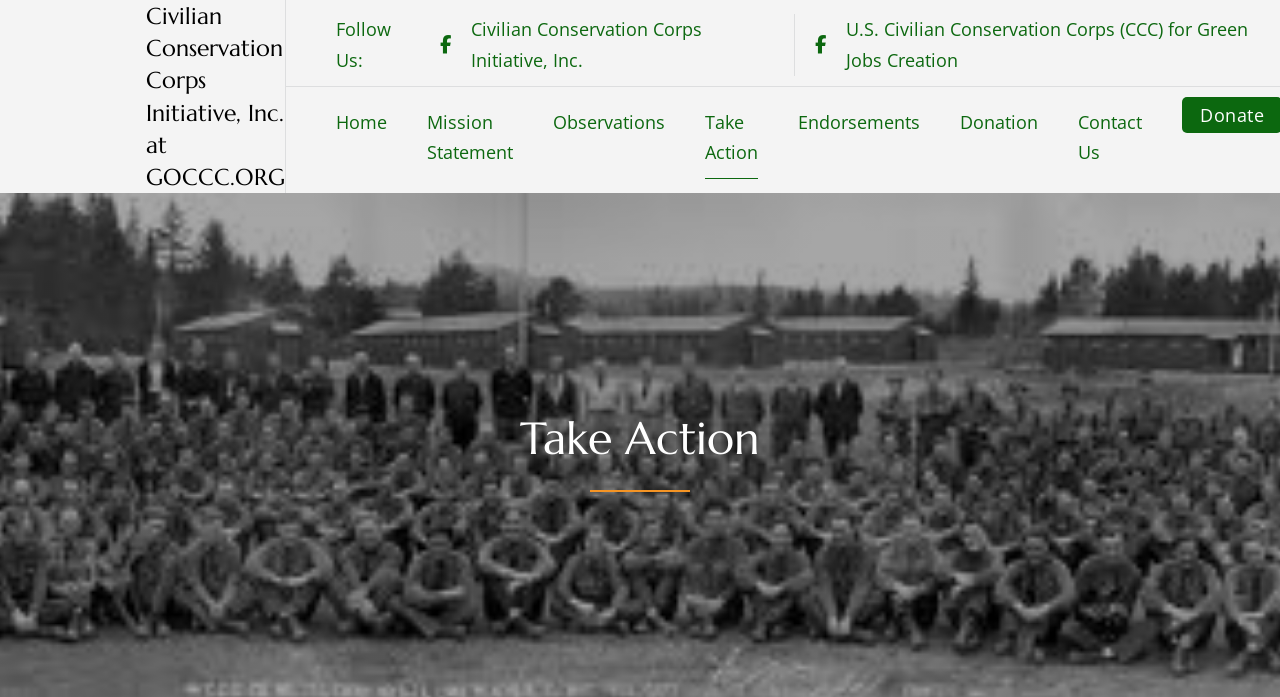Pinpoint the bounding box coordinates for the area that should be clicked to perform the following instruction: "Click on the 'HOME' link".

None